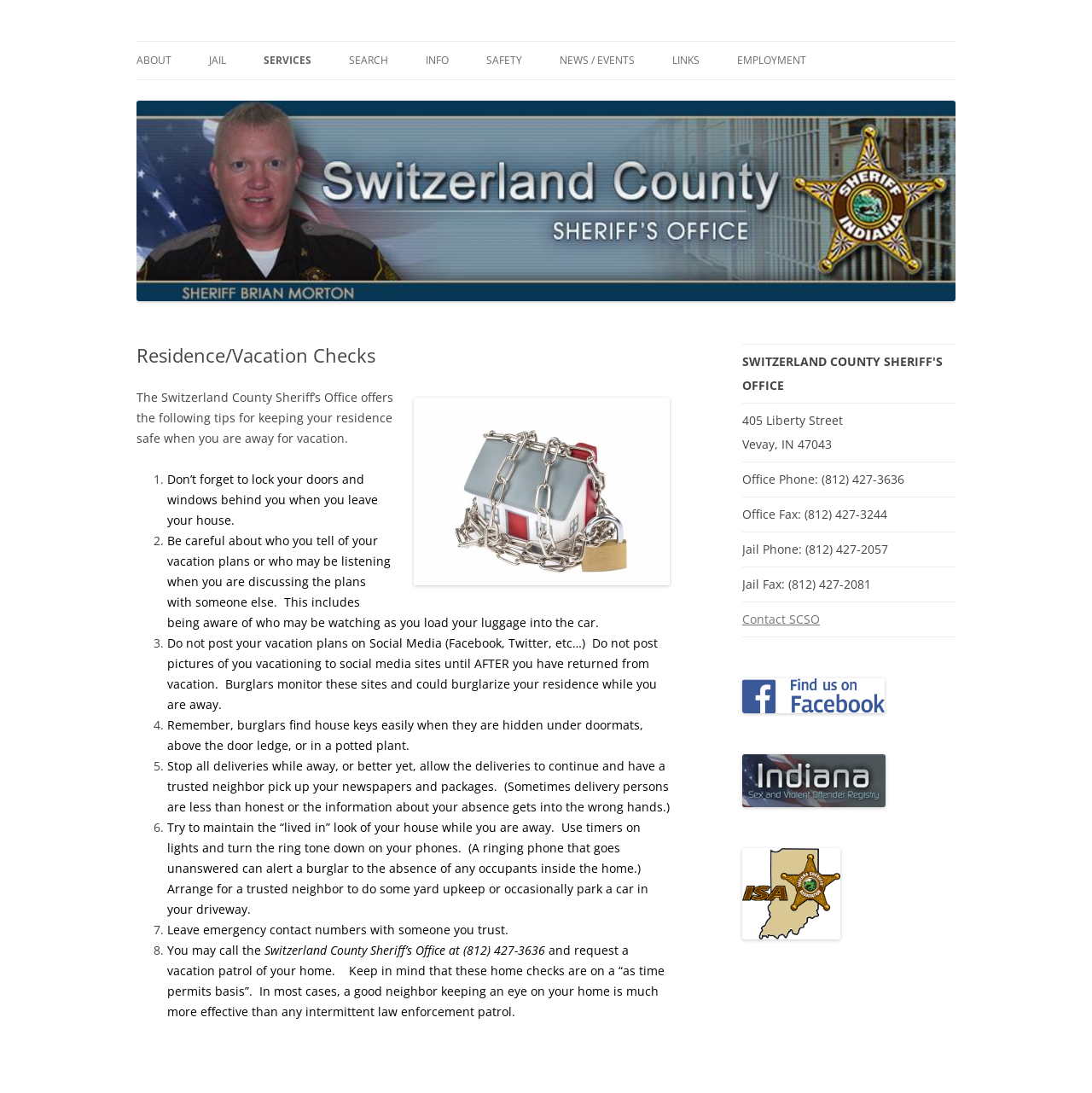How can a trusted neighbor help while you are away?
Answer the question with a detailed and thorough explanation.

According to the tip 'Stop all deliveries while away, or better yet, allow the deliveries to continue and have a trusted neighbor pick up your newspapers and packages.', a trusted neighbor can help by picking up newspapers and packages while you are away.